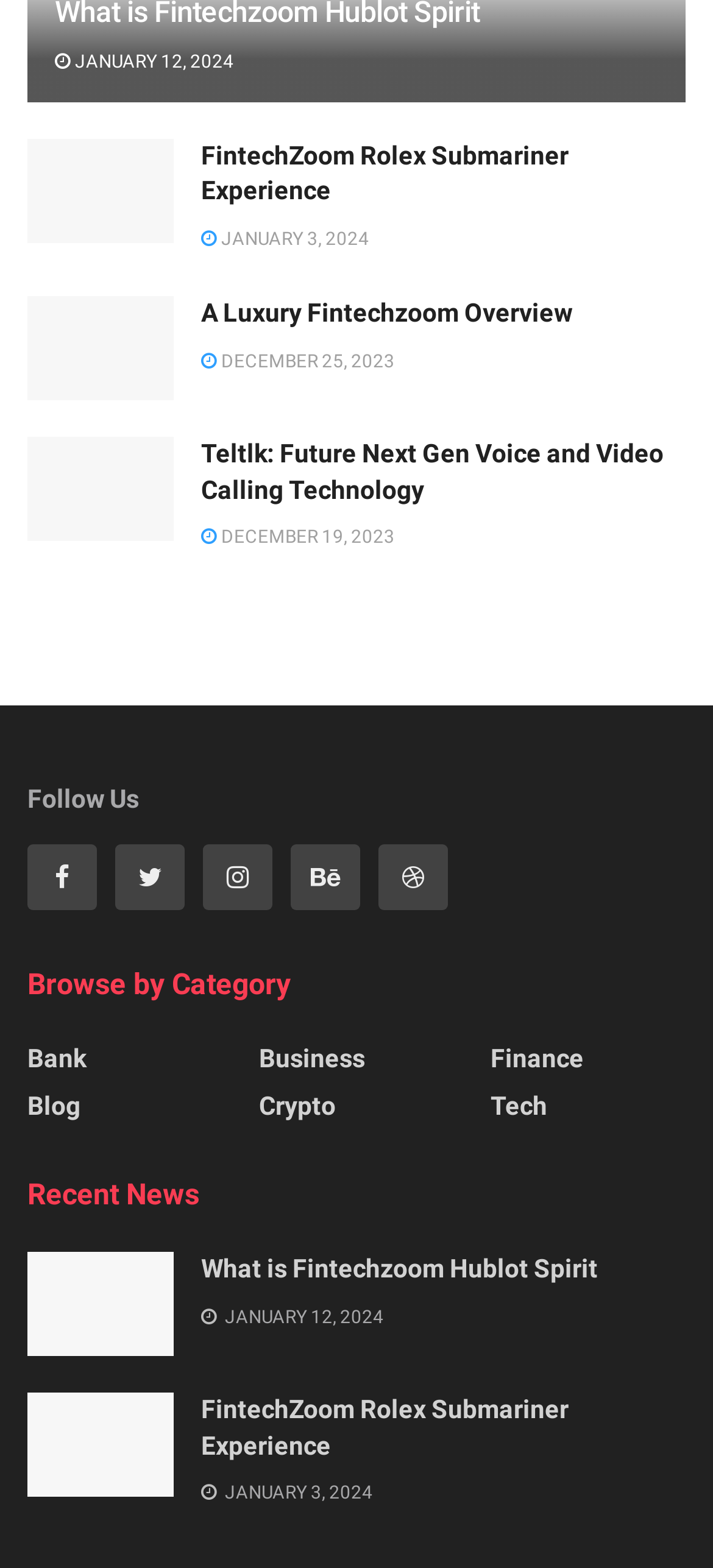Use a single word or phrase to answer the question:
What is the title of the article with the image 'Teltlk'?

Teltlk: Future Next Gen Voice and Video Calling Technology